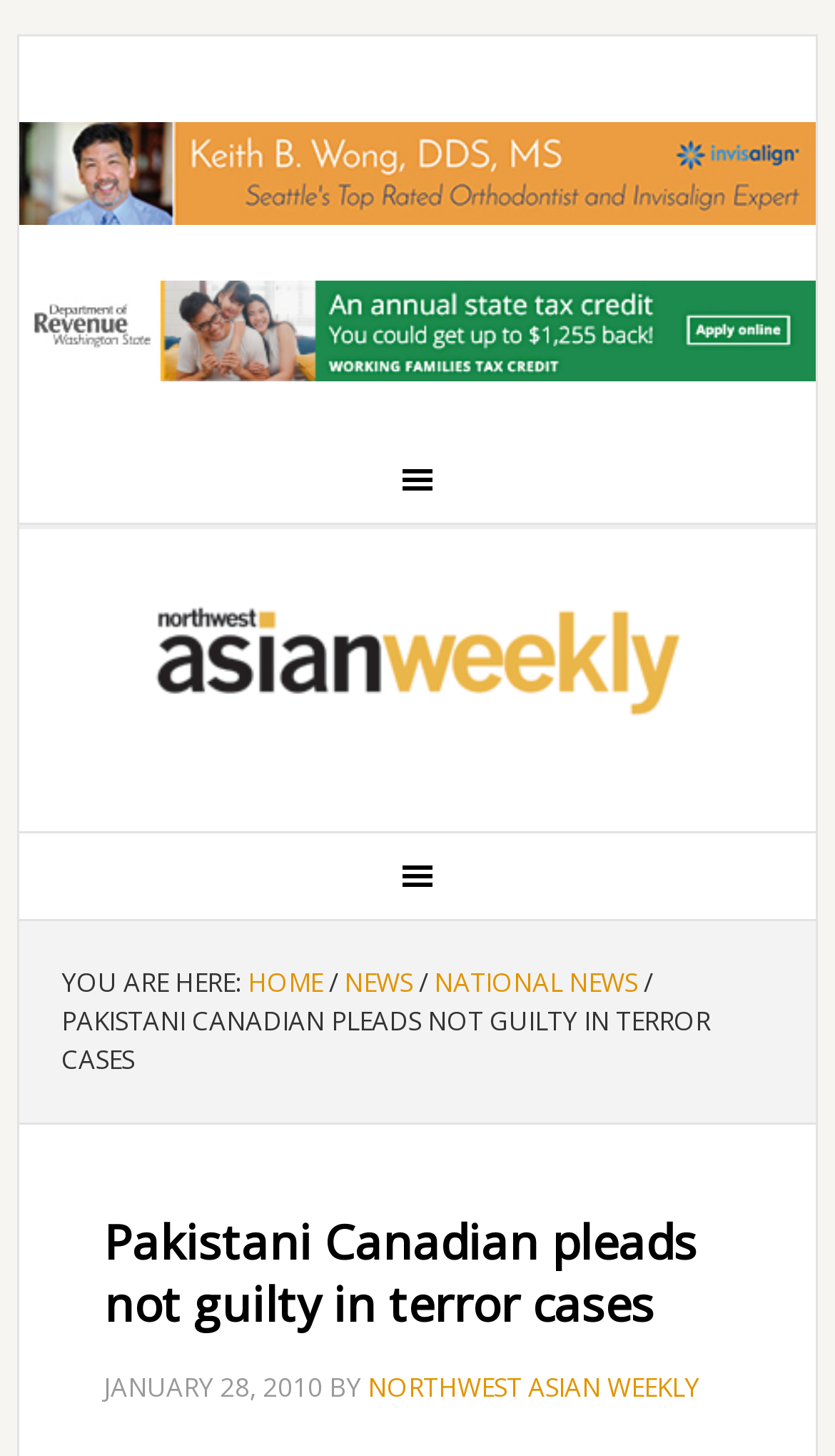What is the nationality of the person in the news?
Please respond to the question thoroughly and include all relevant details.

The question can be answered by looking at the title of the news article, which is 'Pakistani Canadian pleads not guilty in terror cases'. This title clearly indicates the nationality of the person involved in the news.